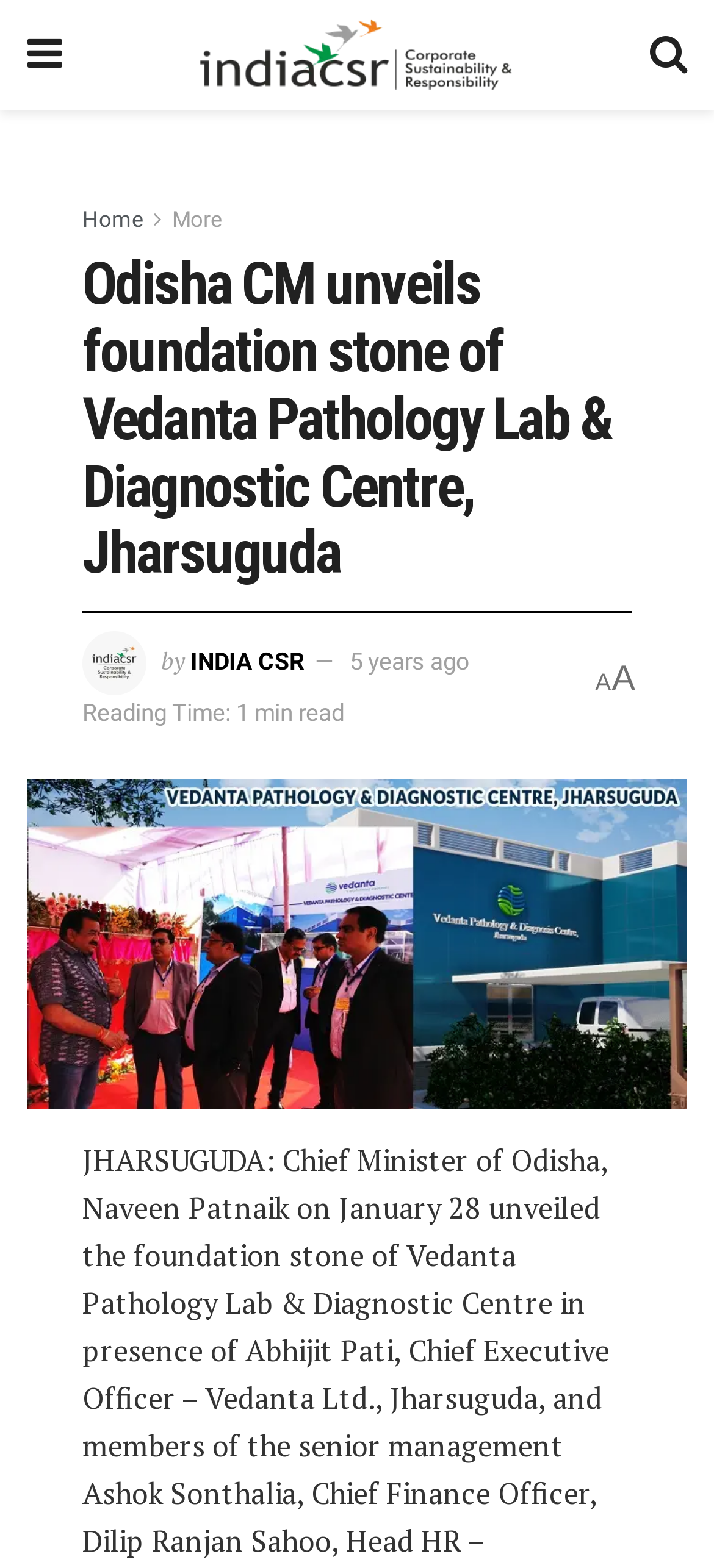Locate the bounding box of the UI element with the following description: "VPN CHILE".

None